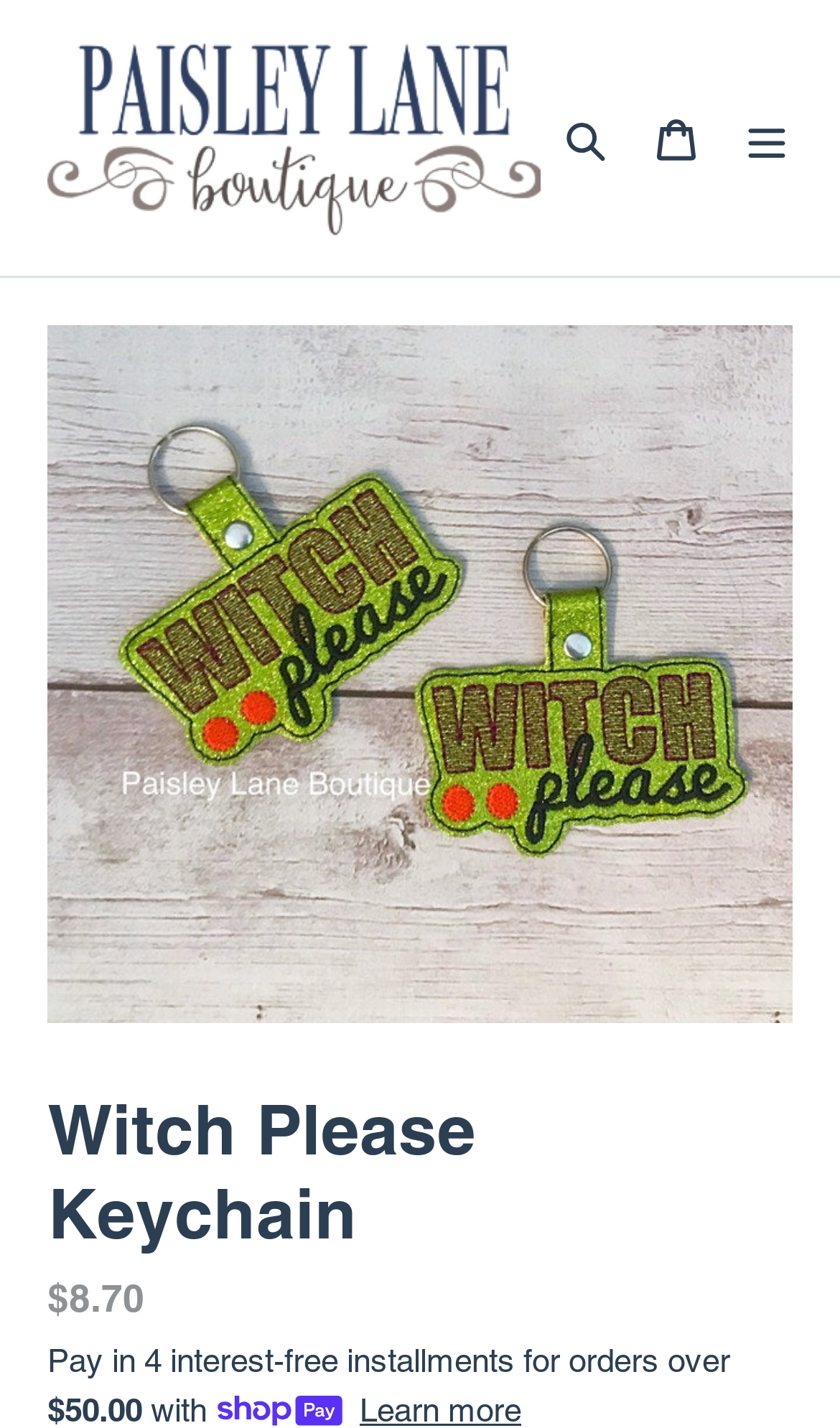Use a single word or phrase to answer this question: 
What is the payment method mentioned on the webpage?

Shop Pay